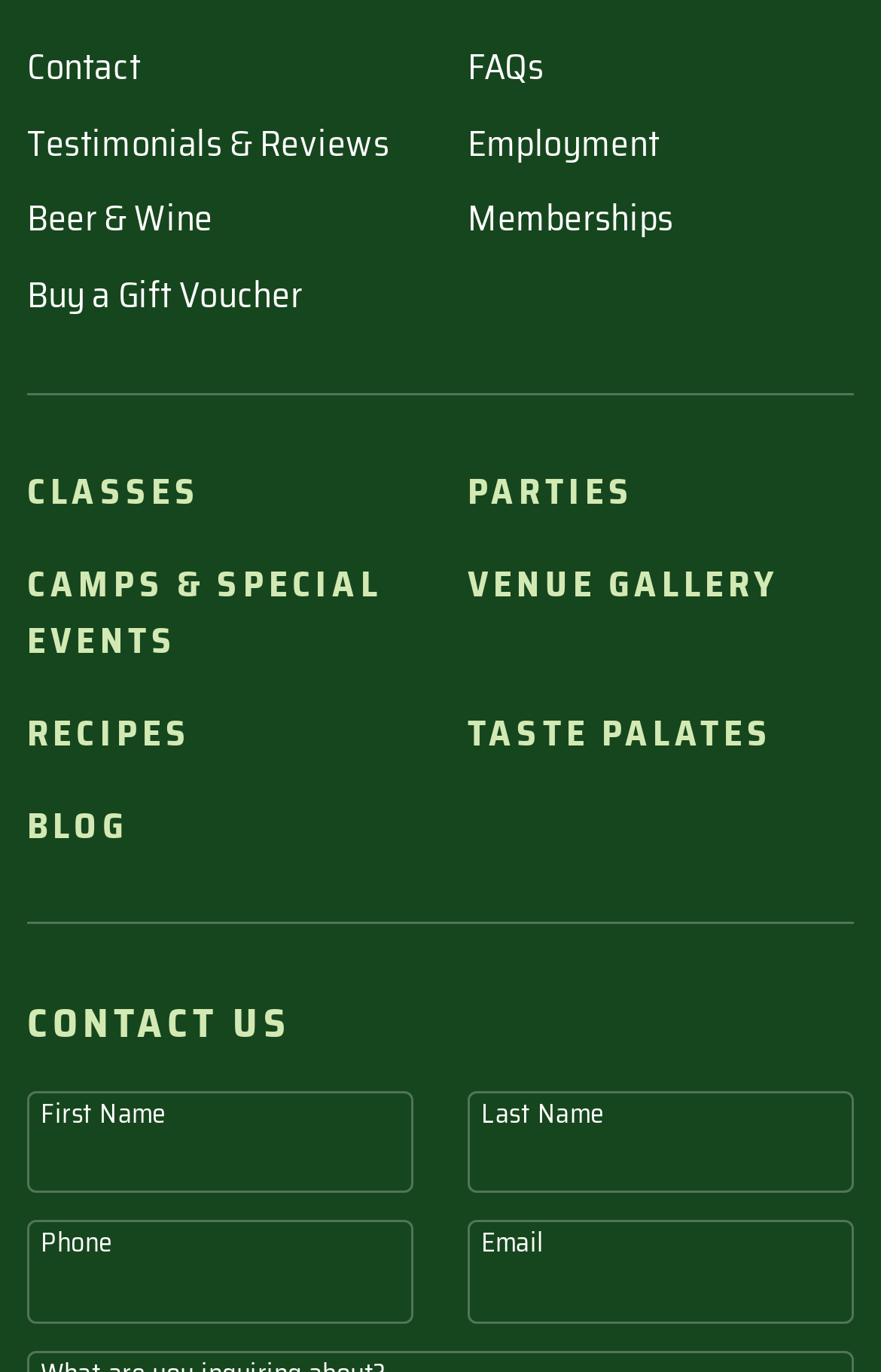Ascertain the bounding box coordinates for the UI element detailed here: "Beer & Wine". The coordinates should be provided as [left, top, right, bottom] with each value being a float between 0 and 1.

[0.031, 0.139, 0.242, 0.18]